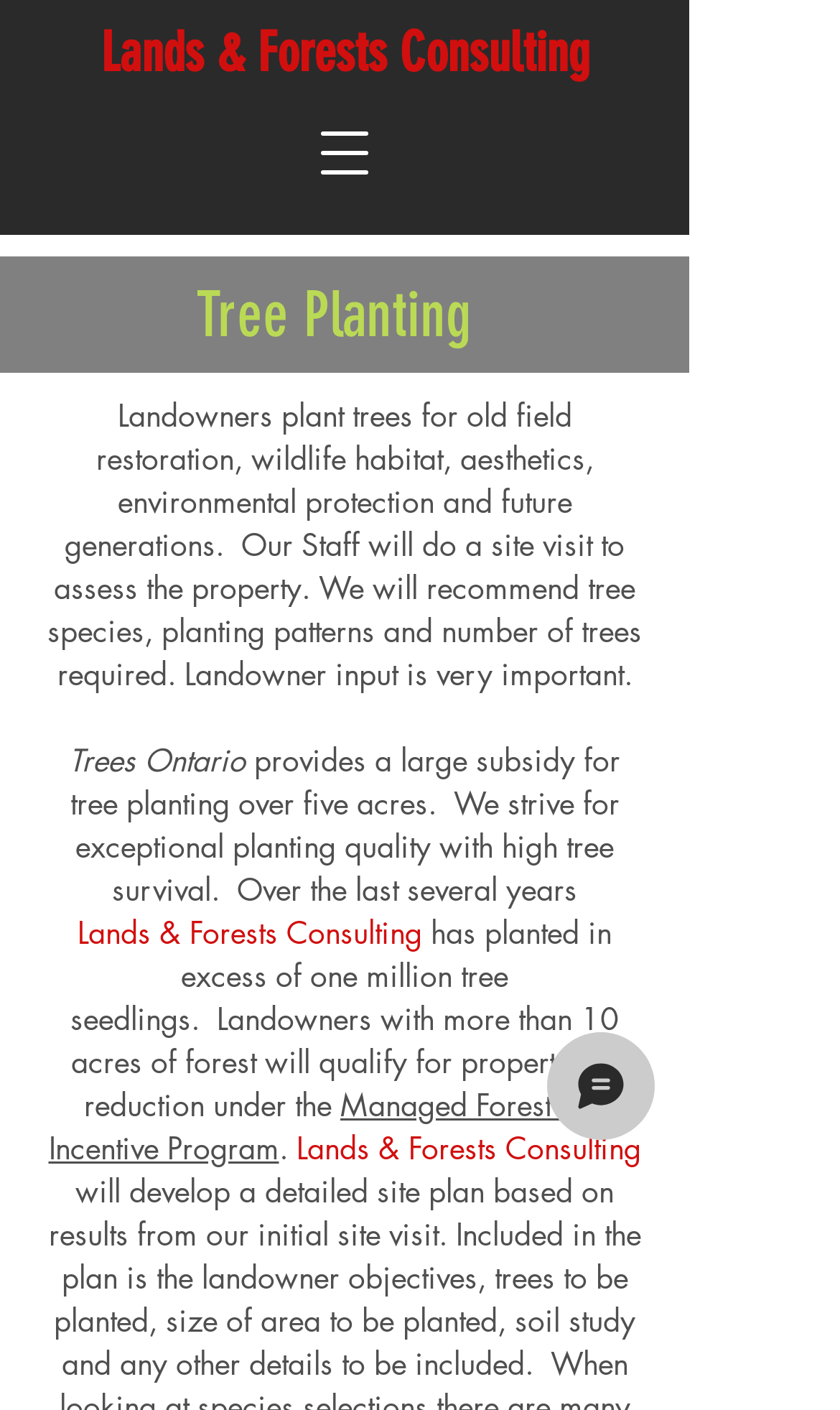Use a single word or phrase to answer this question: 
What is the name of the program that provides a large subsidy for tree planting?

Trees Ontario